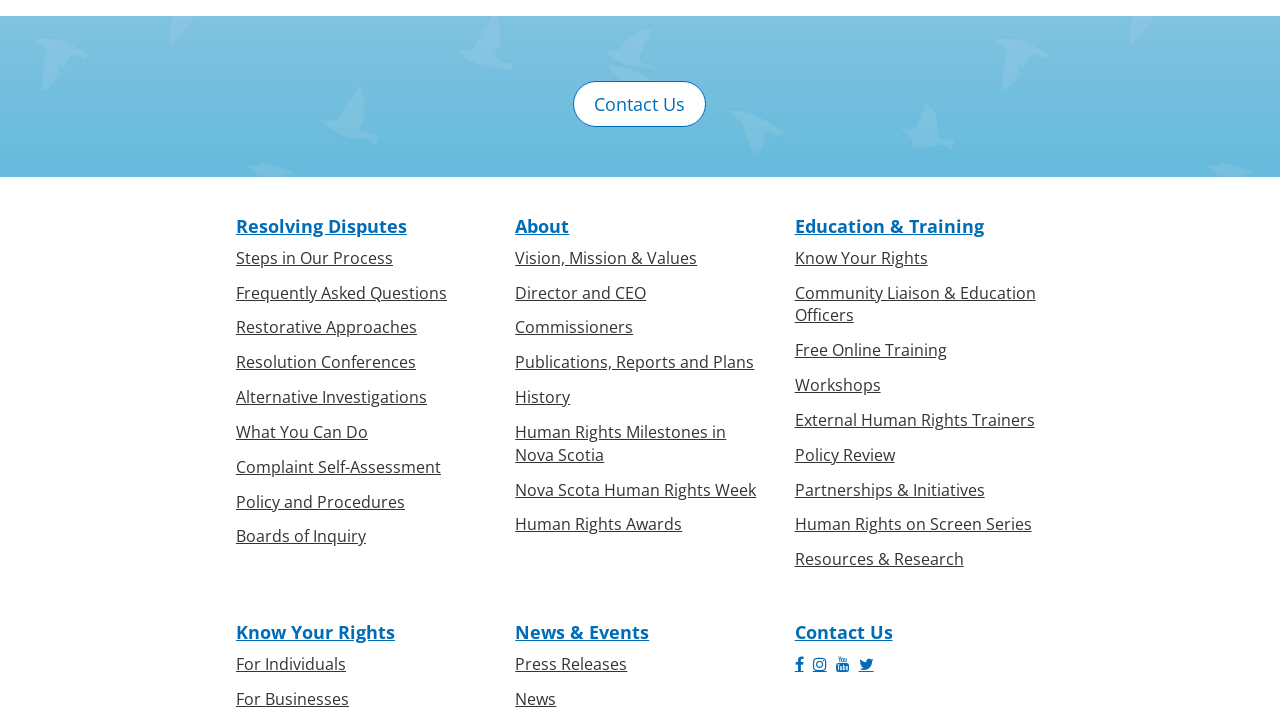Please answer the following question using a single word or phrase: 
What is the main topic of the webpage?

Human Rights